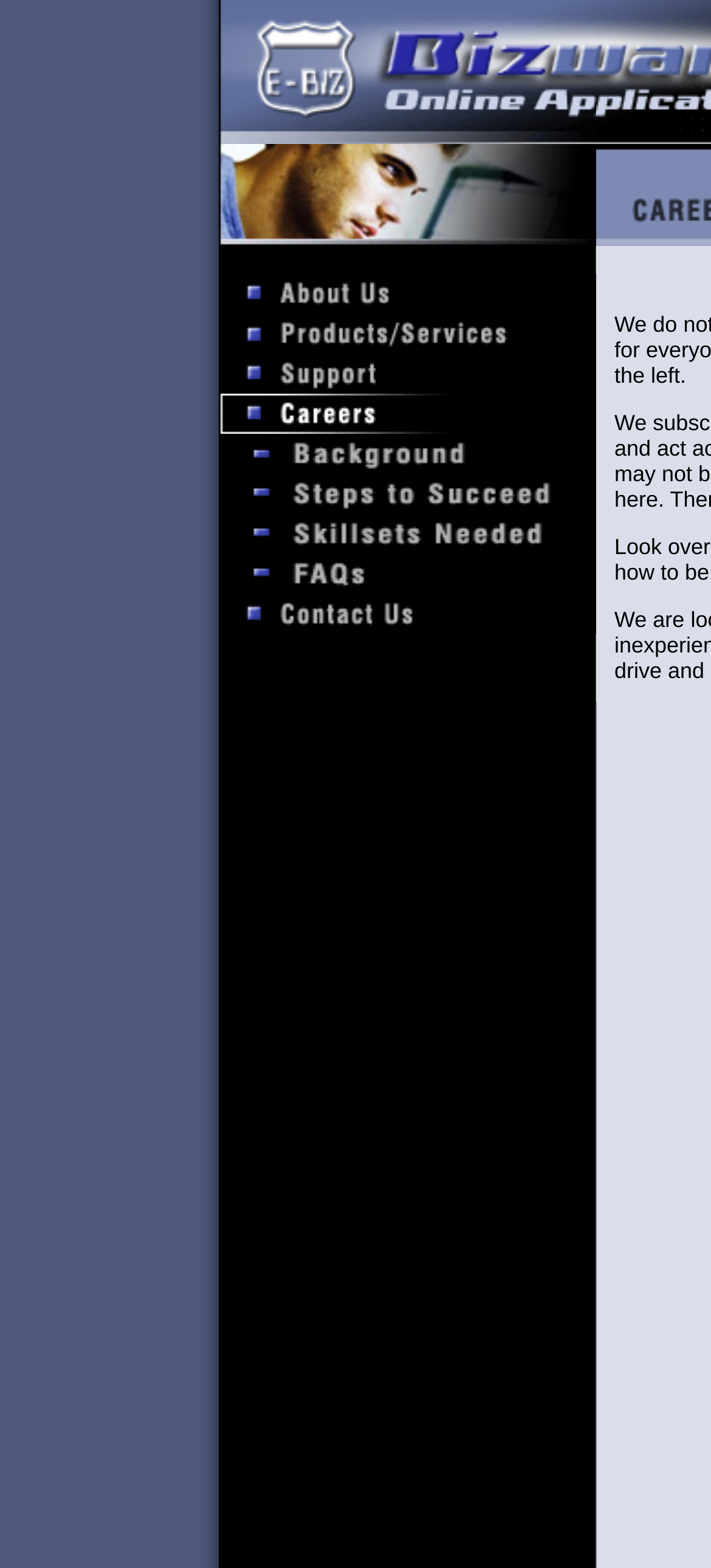Find and provide the bounding box coordinates for the UI element described here: "alt="Support" name="Image91"". The coordinates should be given as four float numbers between 0 and 1: [left, top, right, bottom].

[0.308, 0.238, 0.838, 0.255]